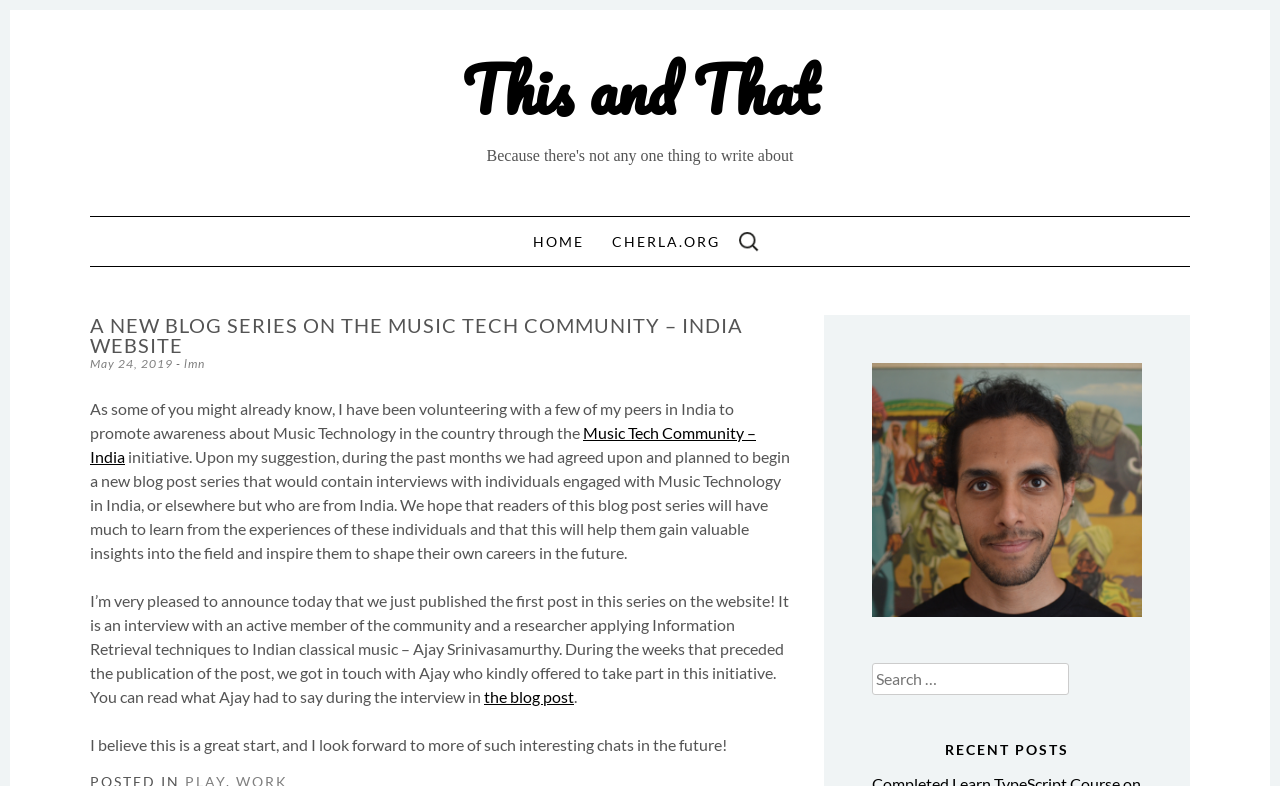Point out the bounding box coordinates of the section to click in order to follow this instruction: "Search for something".

[0.573, 0.28, 0.6, 0.335]